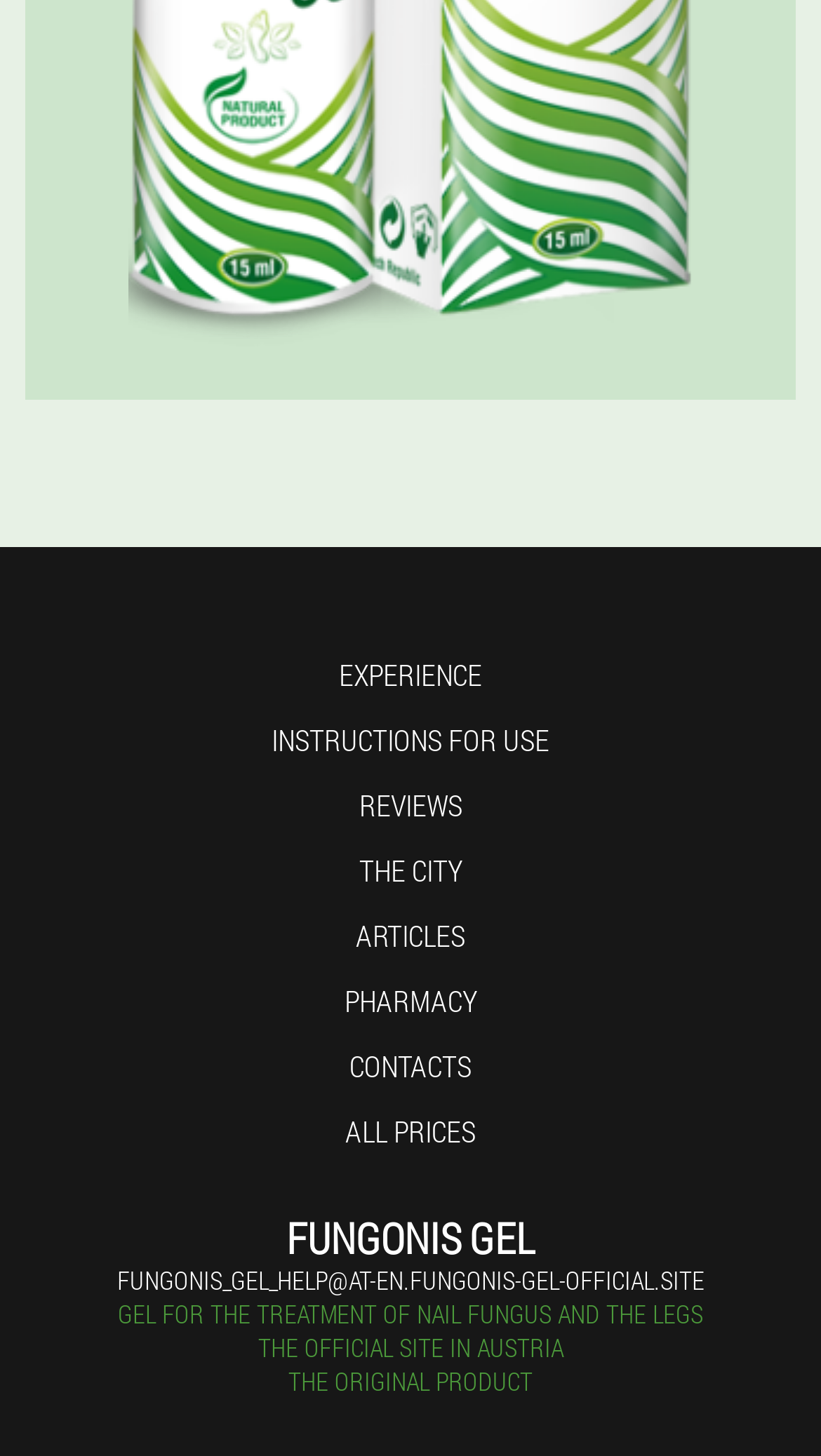Identify the bounding box coordinates of the section that should be clicked to achieve the task described: "contact FUNGONIS_GEL_HELP".

[0.142, 0.866, 0.858, 0.889]